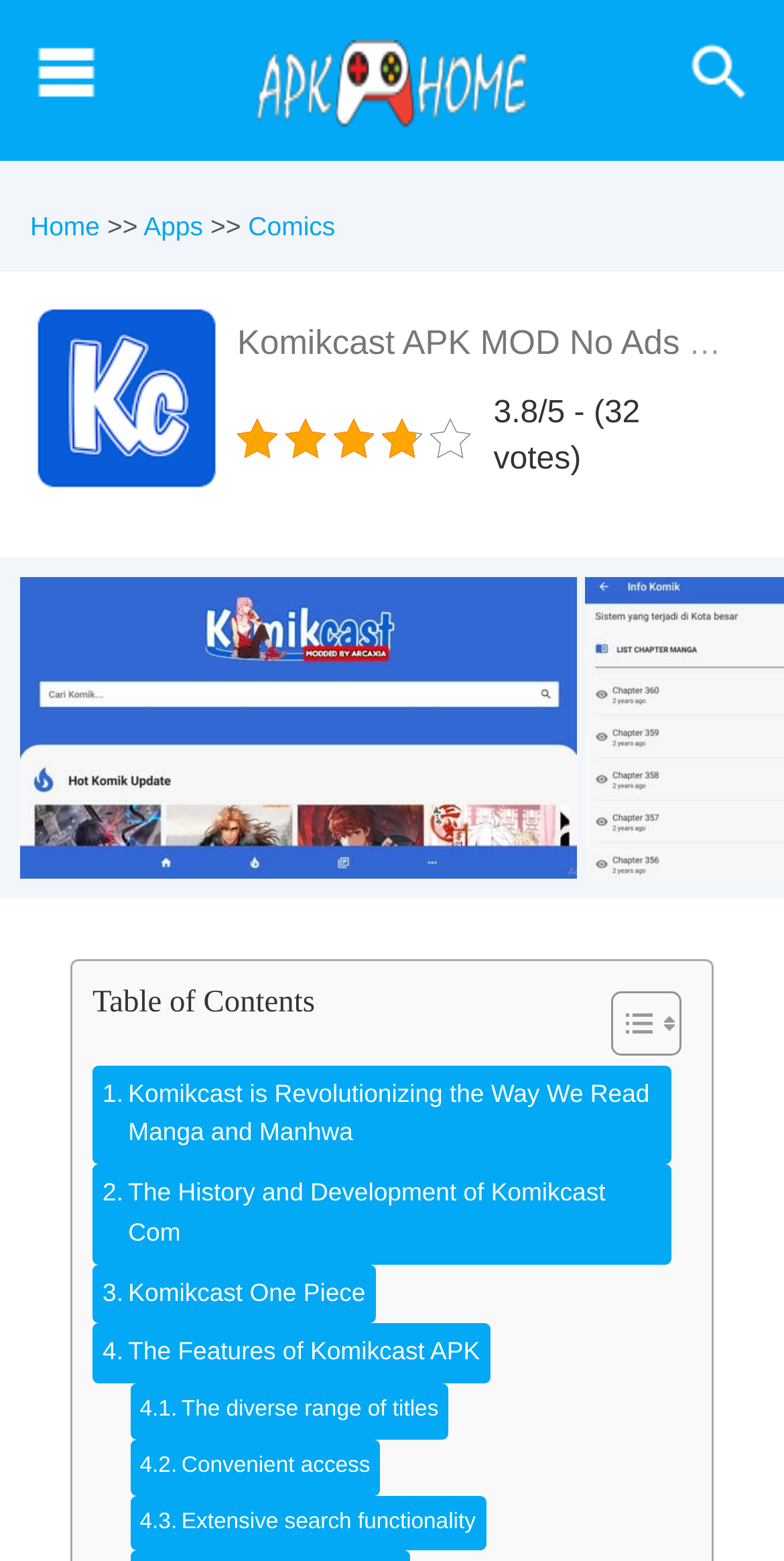Respond to the following query with just one word or a short phrase: 
What features does Komikcast APK MOD have?

Diverse range of titles, convenient access, extensive search functionality